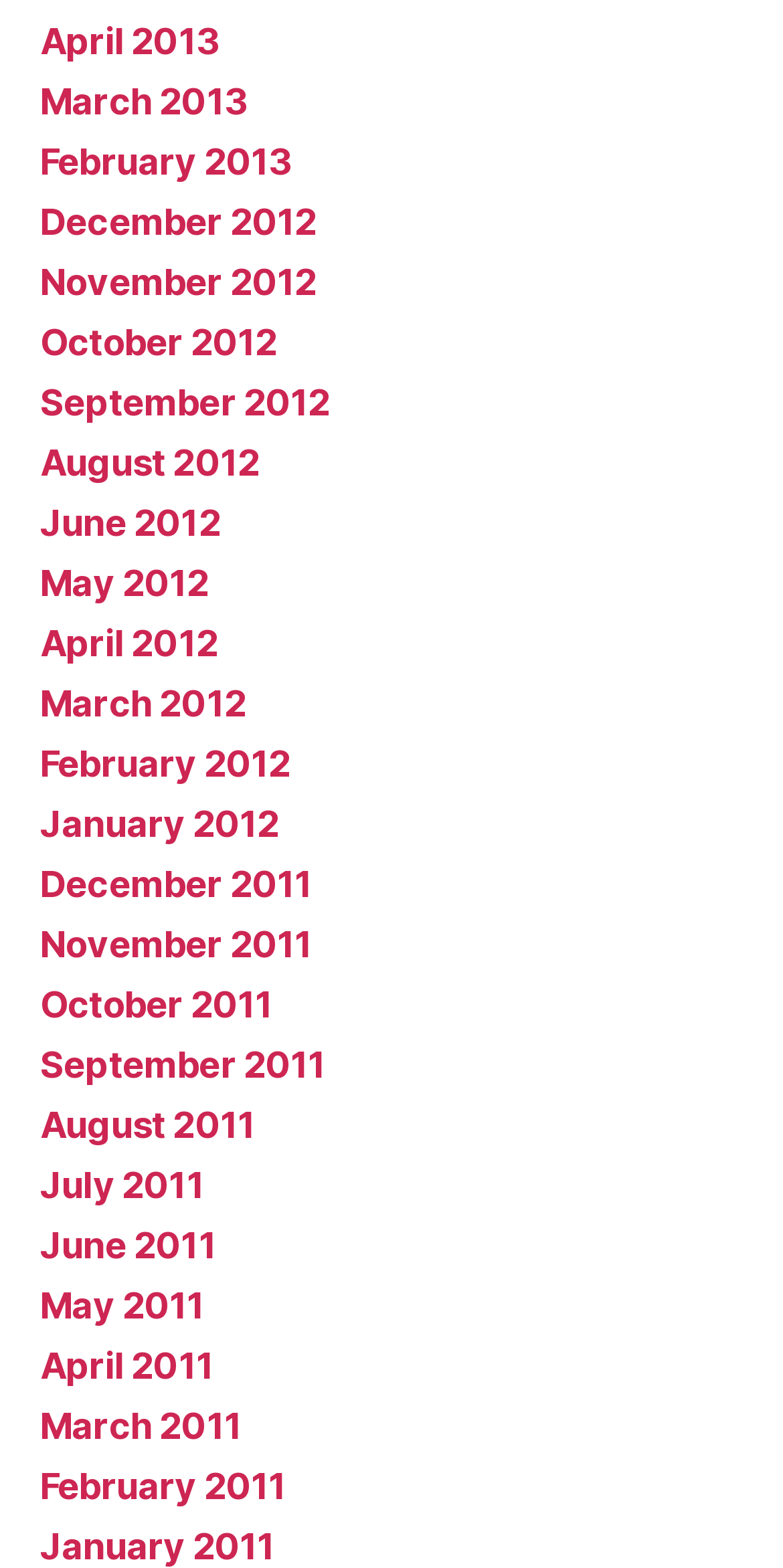Use one word or a short phrase to answer the question provided: 
How many links are on the webpage?

35